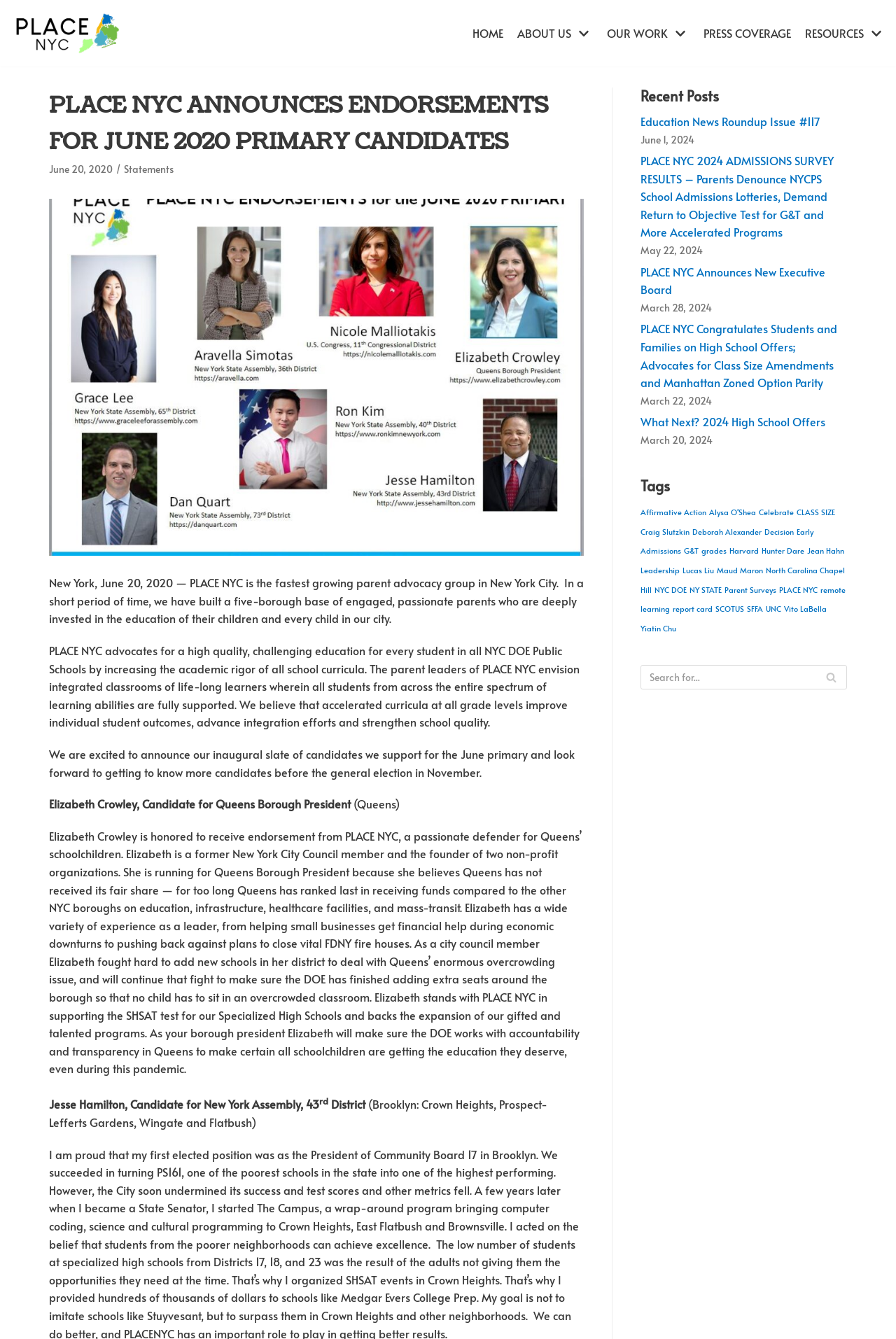Please find the bounding box for the UI element described by: "Skip to content".

[0.0, 0.0, 0.031, 0.01]